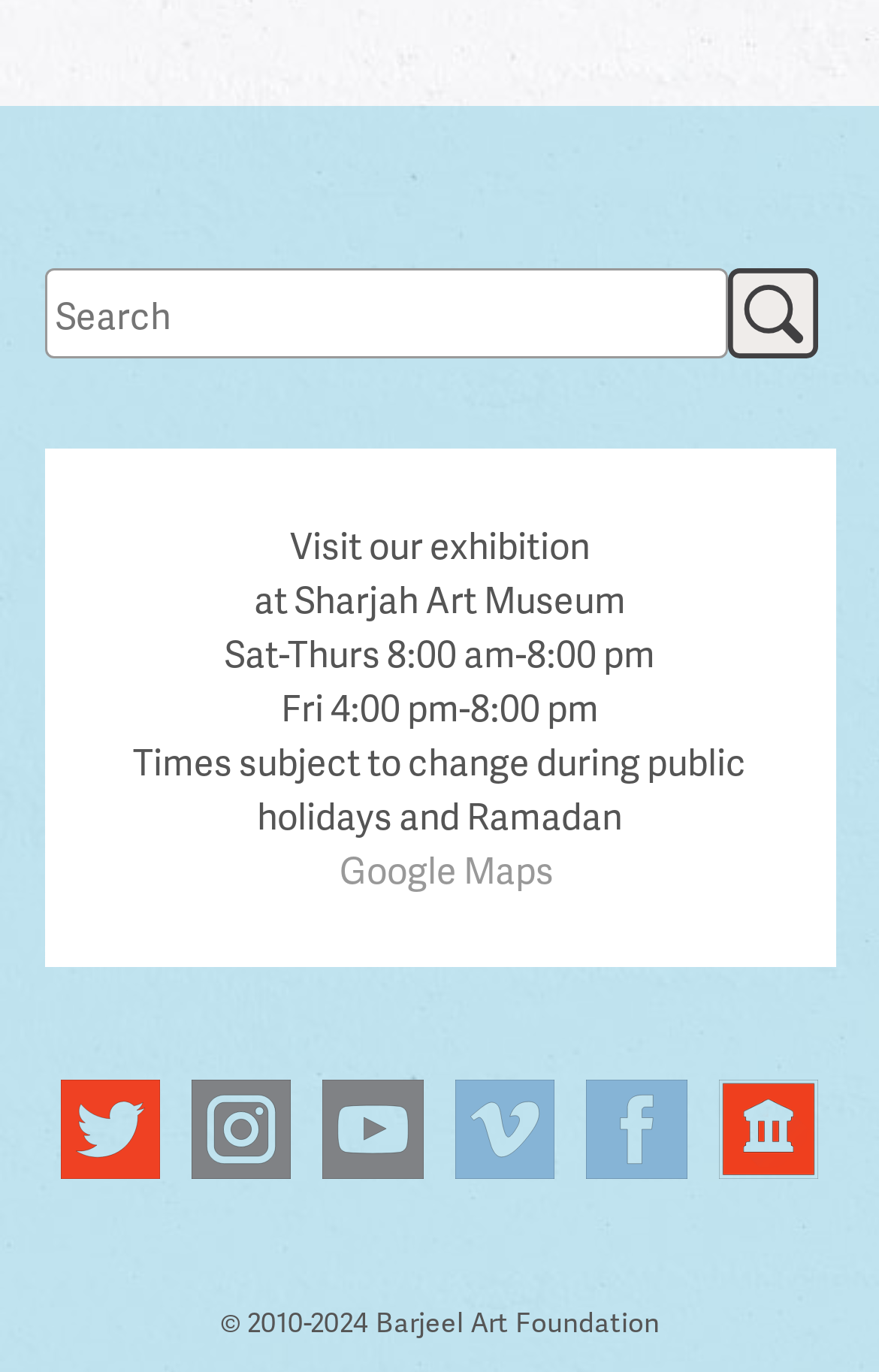What is the museum's opening time on Fridays? Refer to the image and provide a one-word or short phrase answer.

4:00 pm-8:00 pm